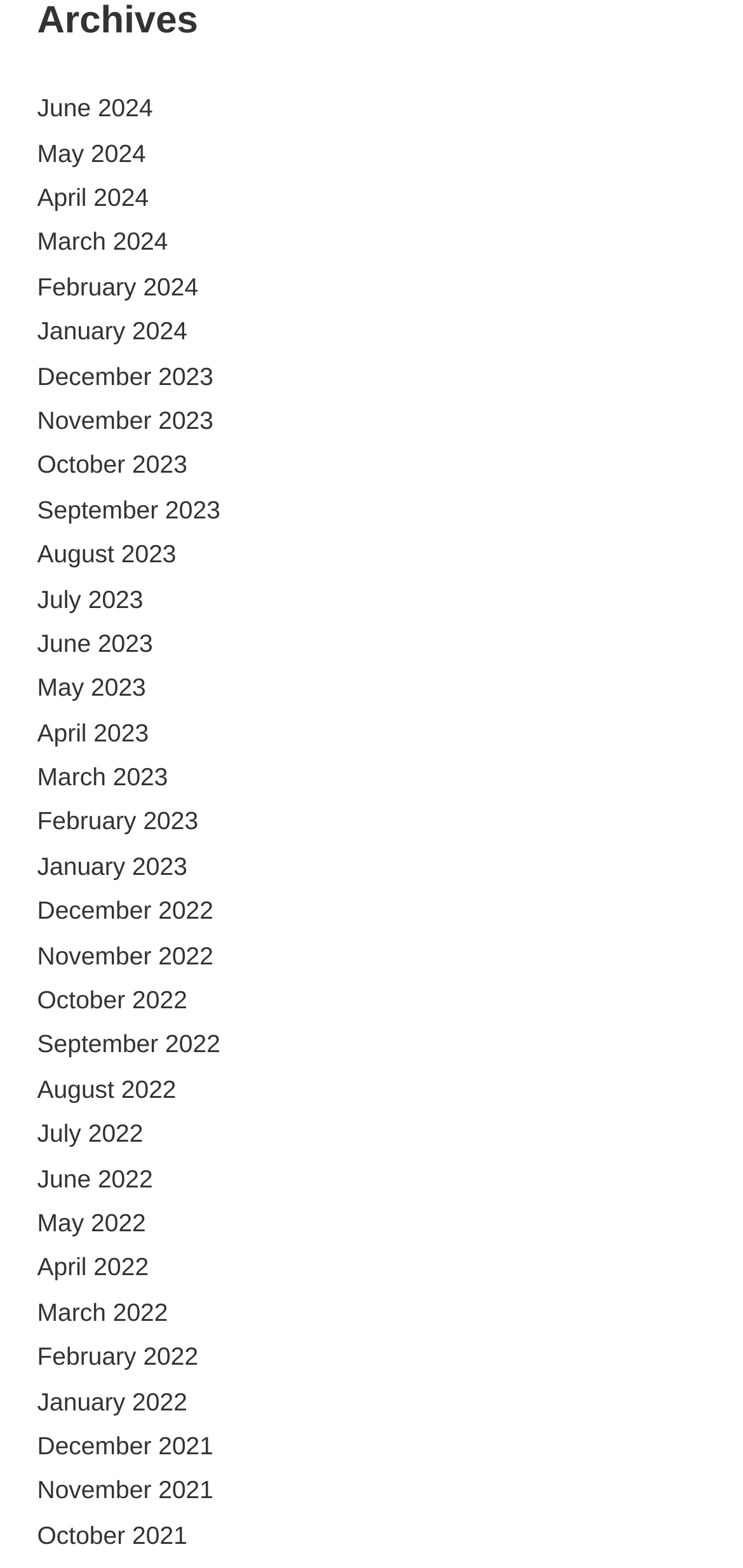What is the longest month name listed? Based on the image, give a response in one word or a short phrase.

September